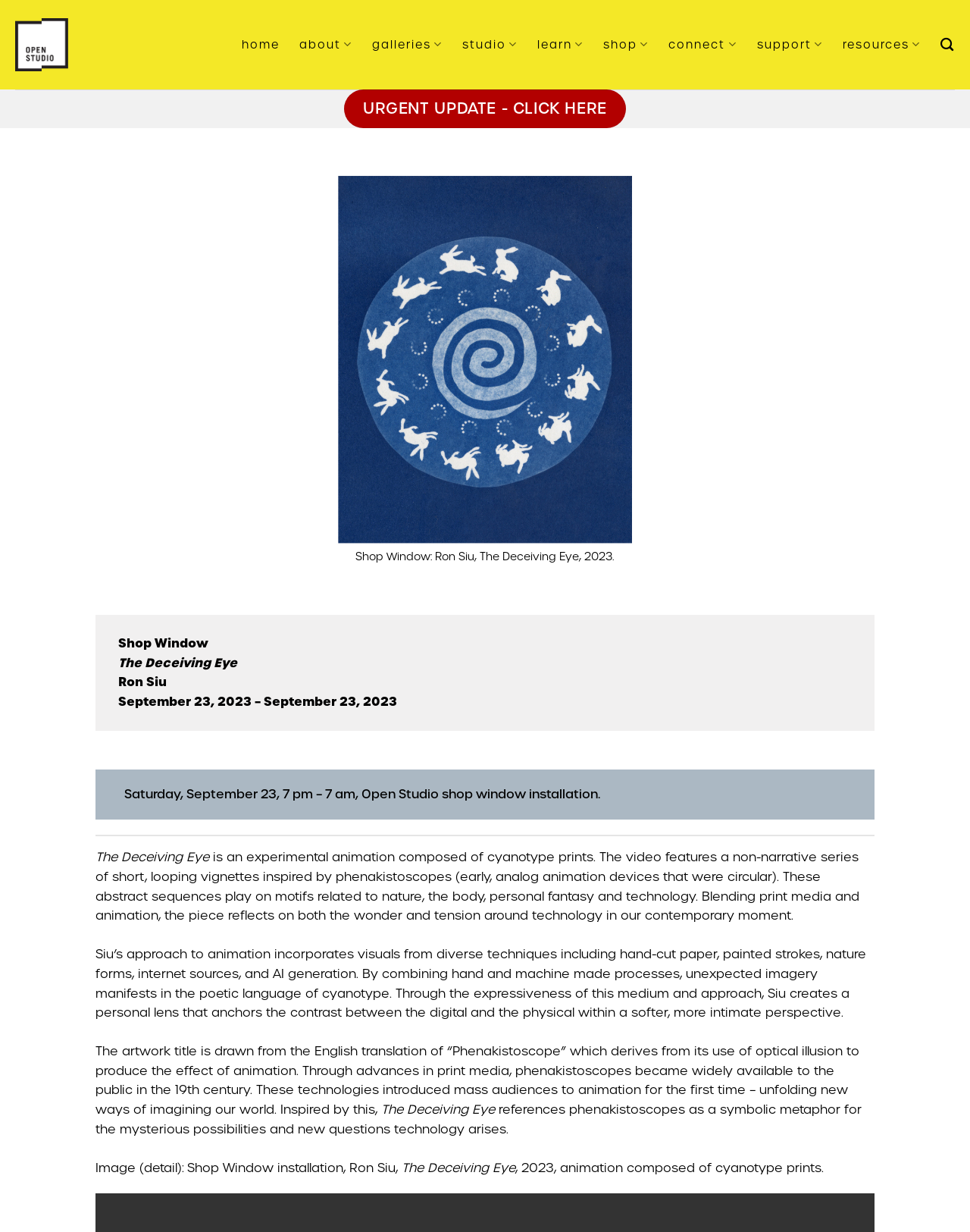Highlight the bounding box coordinates of the element that should be clicked to carry out the following instruction: "Click on Next button". The coordinates must be given as four float numbers ranging from 0 to 1, i.e., [left, top, right, bottom].

[0.852, 0.266, 0.88, 0.33]